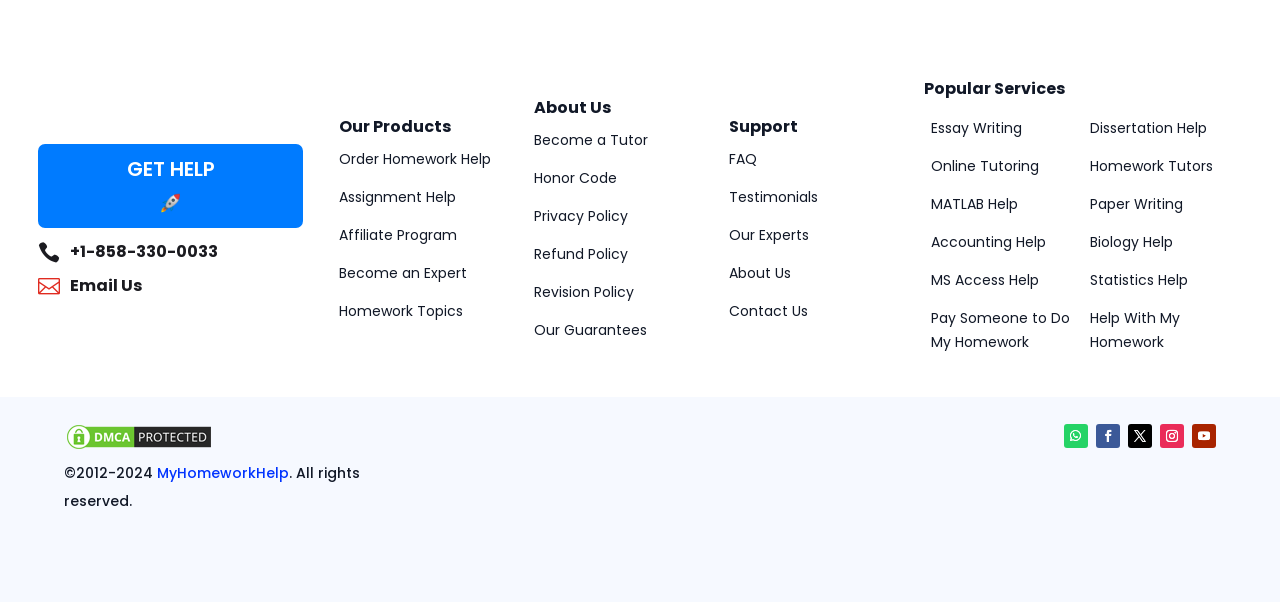Locate the UI element described as follows: "Statistics Help". Return the bounding box coordinates as four float numbers between 0 and 1 in the order [left, top, right, bottom].

[0.851, 0.449, 0.928, 0.482]